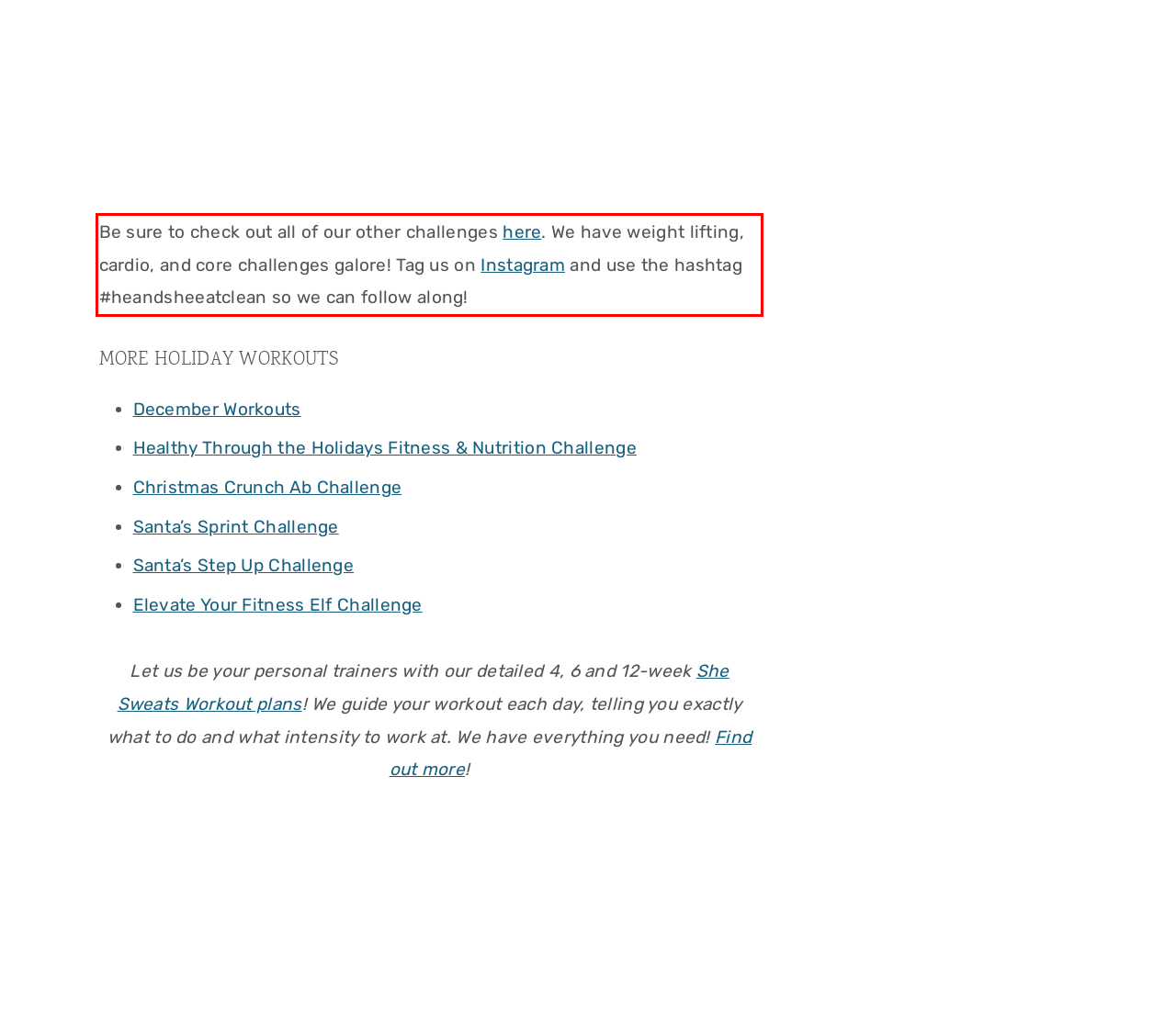There is a UI element on the webpage screenshot marked by a red bounding box. Extract and generate the text content from within this red box.

Be sure to check out all of our other challenges here. We have weight lifting, cardio, and core challenges galore! Tag us on Instagram and use the hashtag #heandsheeatclean so we can follow along!